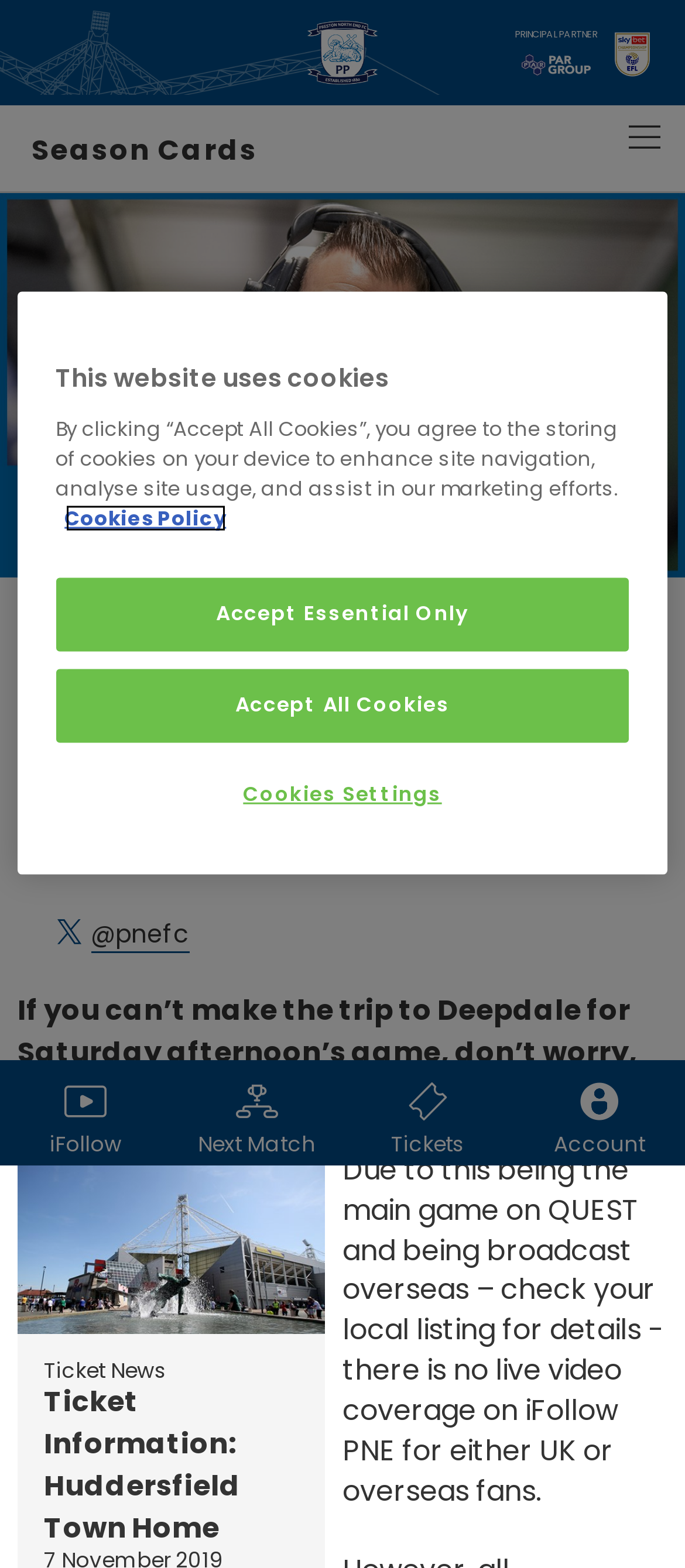Using the webpage screenshot, locate the HTML element that fits the following description and provide its bounding box: "Accept Essential Only".

[0.081, 0.368, 0.919, 0.415]